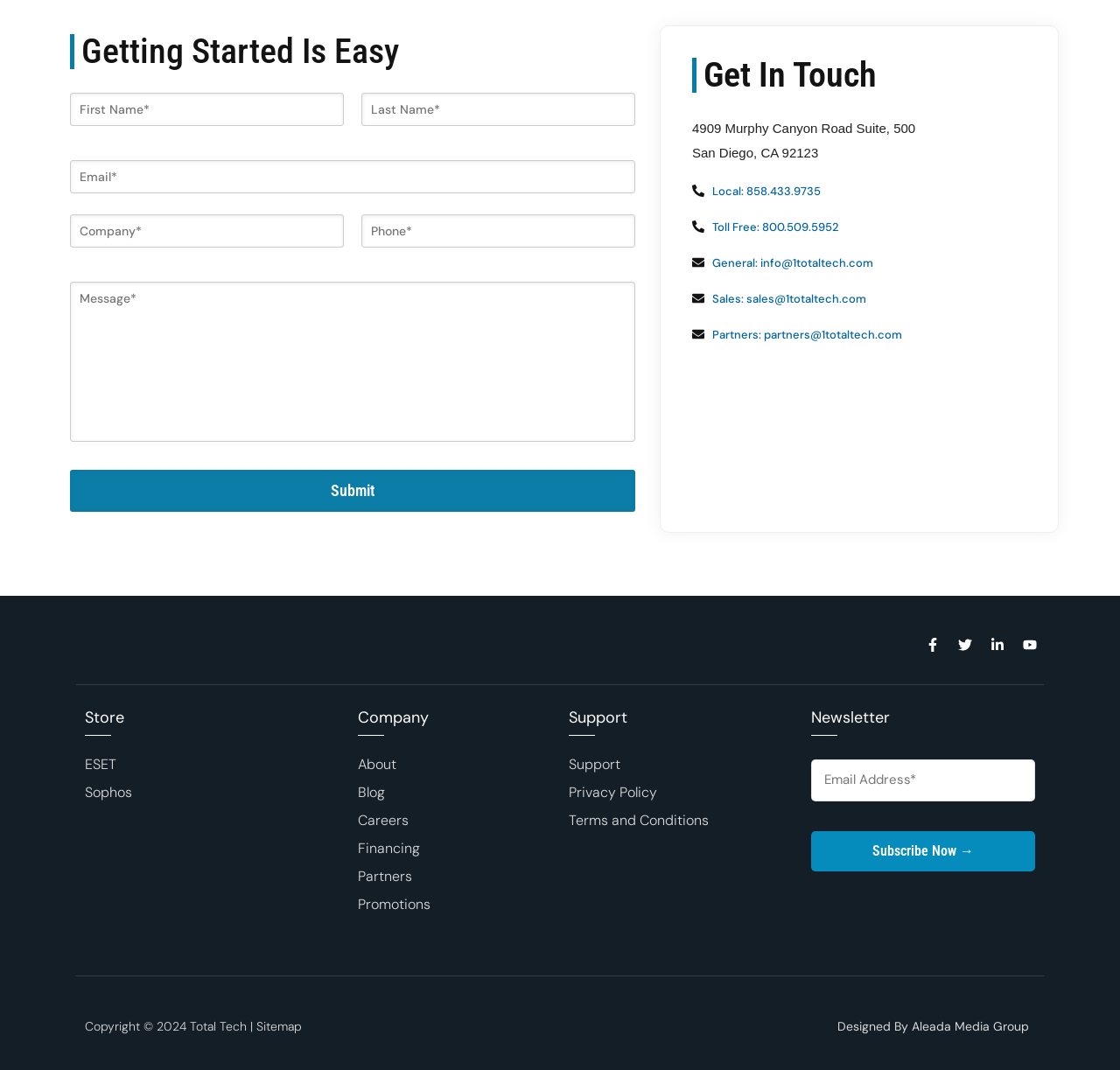Identify the bounding box coordinates of the clickable region necessary to fulfill the following instruction: "Visit the Facebook page". The bounding box coordinates should be four float numbers between 0 and 1, i.e., [left, top, right, bottom].

[0.82, 0.59, 0.845, 0.616]